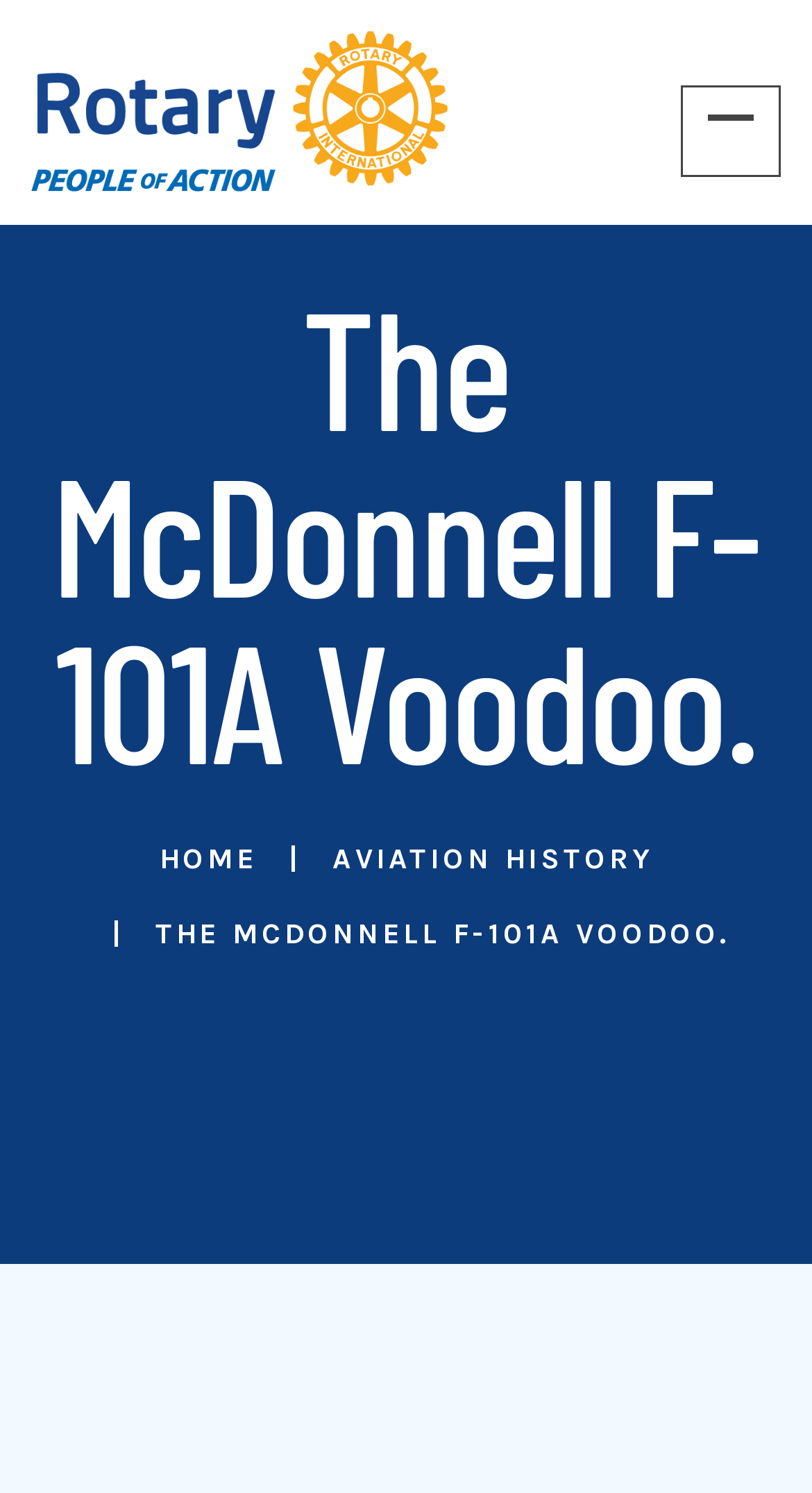What is the text color of the navigation links? Based on the image, give a response in one word or a short phrase.

Unknown